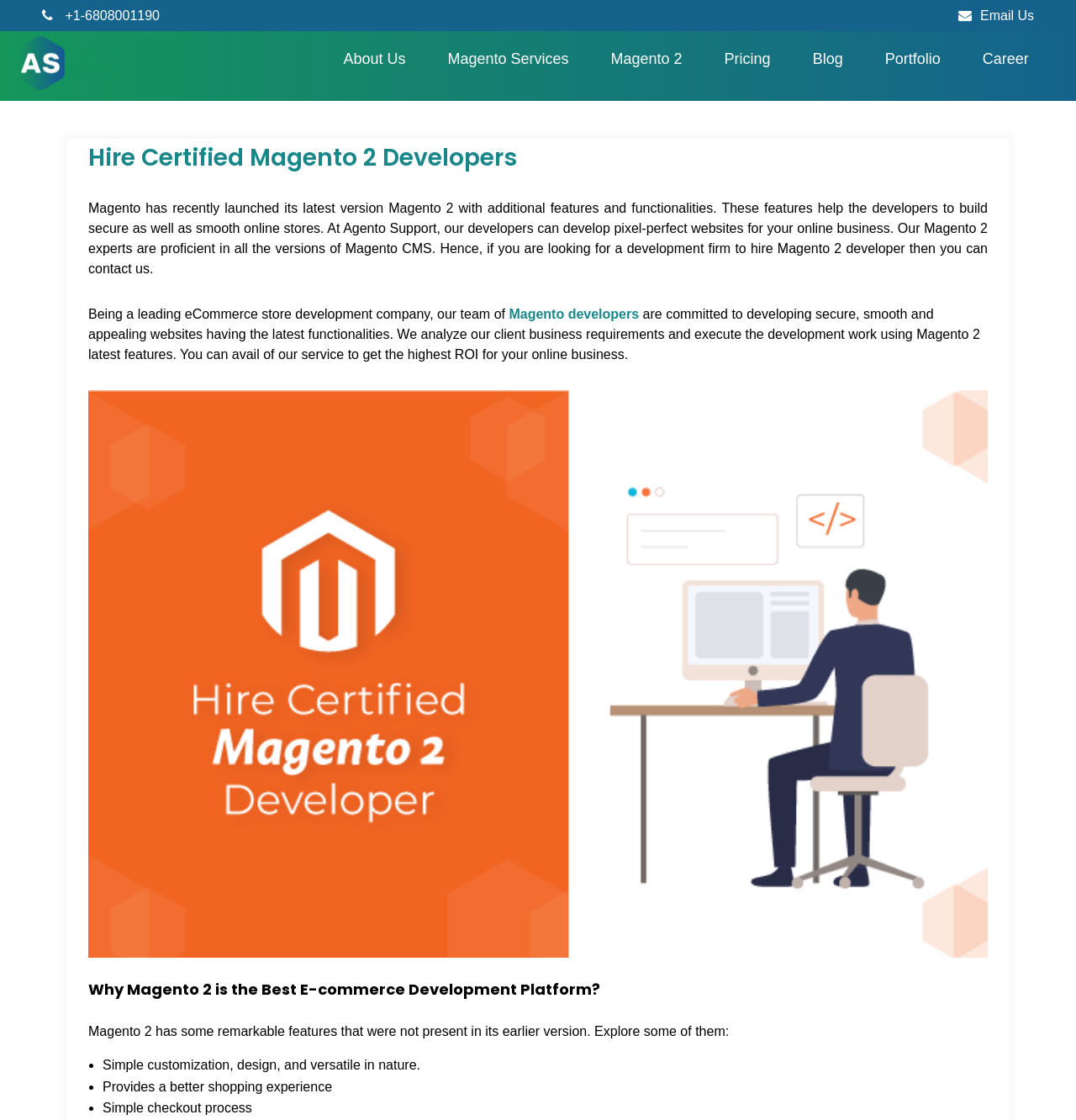Can you give a detailed response to the following question using the information from the image? What can Agento Support develop for online businesses?

According to the text, Agento Support's developers can develop pixel-perfect websites for online businesses, which is mentioned as one of the services they offer.